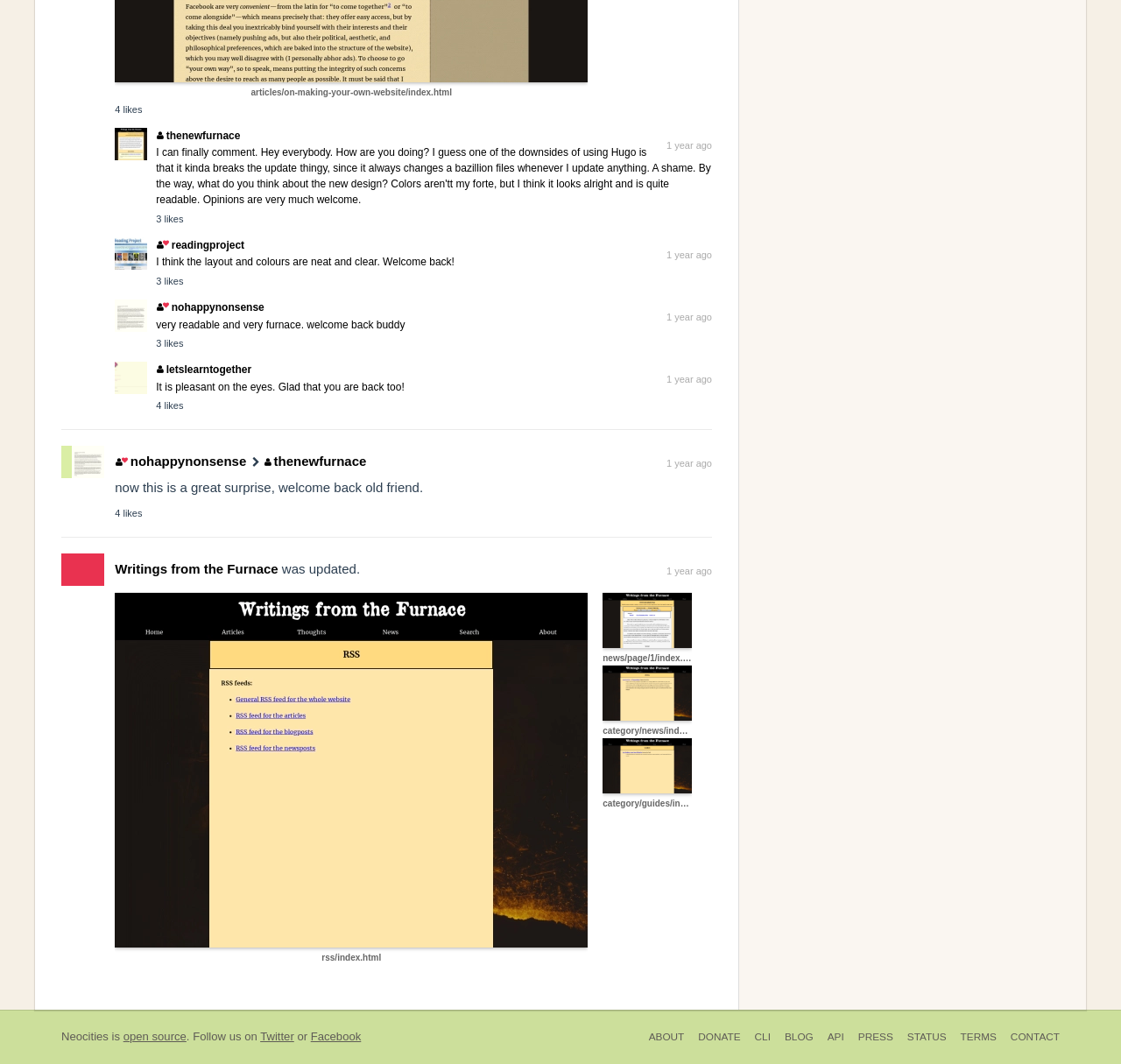Please answer the following question using a single word or phrase: What is the topic of the webpage?

Website making